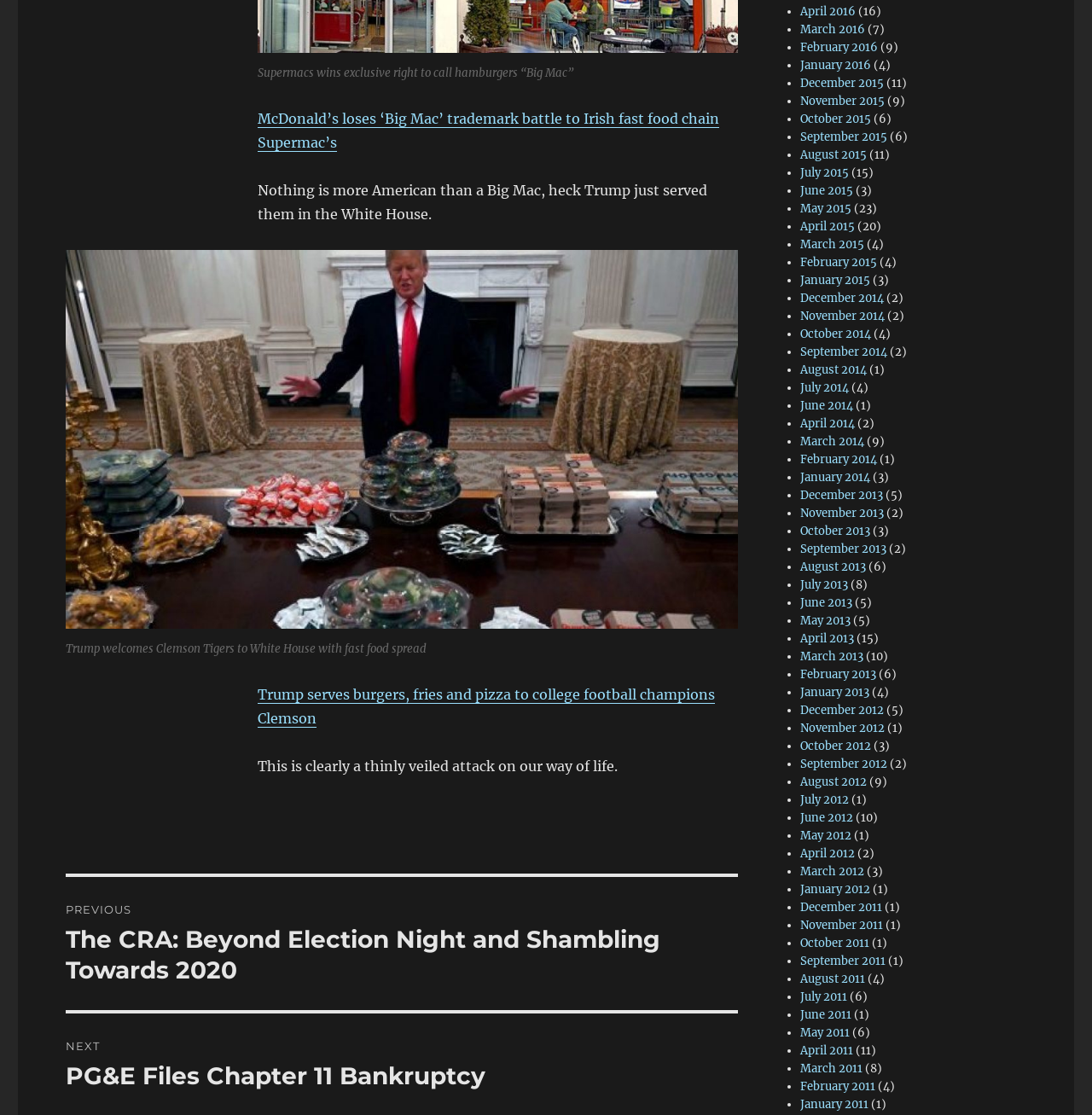Determine the bounding box coordinates for the clickable element required to fulfill the instruction: "Browse posts from April 2016". Provide the coordinates as four float numbers between 0 and 1, i.e., [left, top, right, bottom].

[0.733, 0.004, 0.783, 0.017]